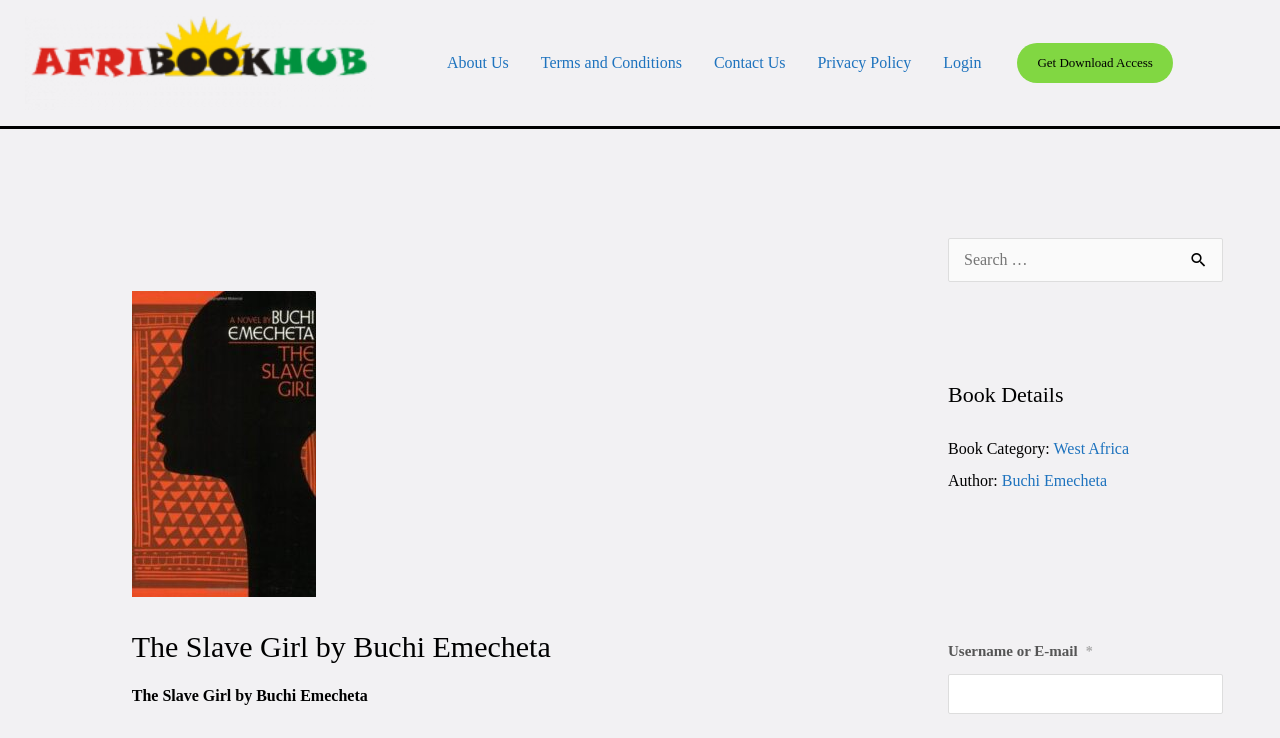Please identify the bounding box coordinates of the area that needs to be clicked to fulfill the following instruction: "View book details."

[0.741, 0.512, 0.955, 0.557]